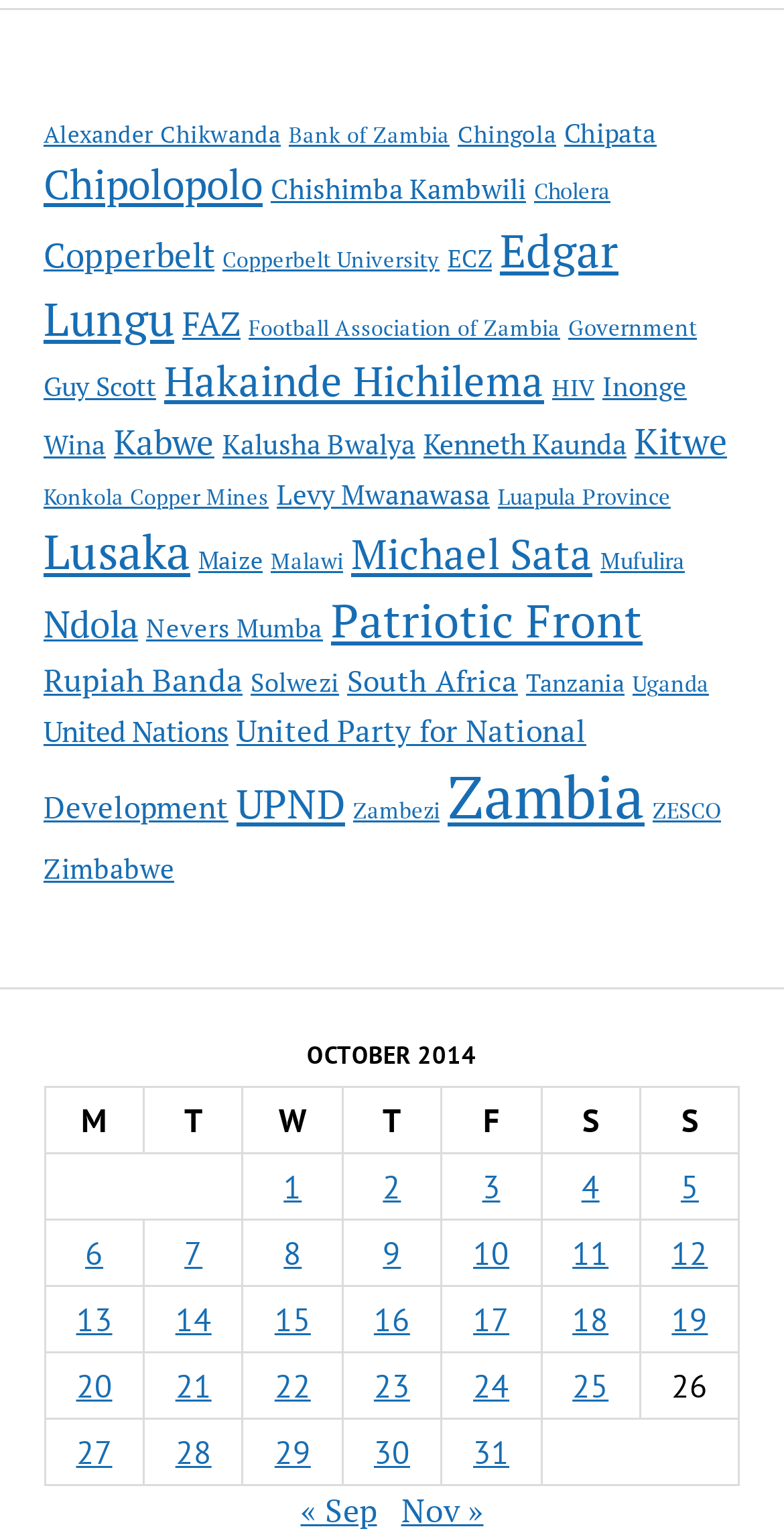Provide the bounding box coordinates of the HTML element described as: "parent_node: Search name="s" placeholder="Search..."". The bounding box coordinates should be four float numbers between 0 and 1, i.e., [left, top, right, bottom].

None